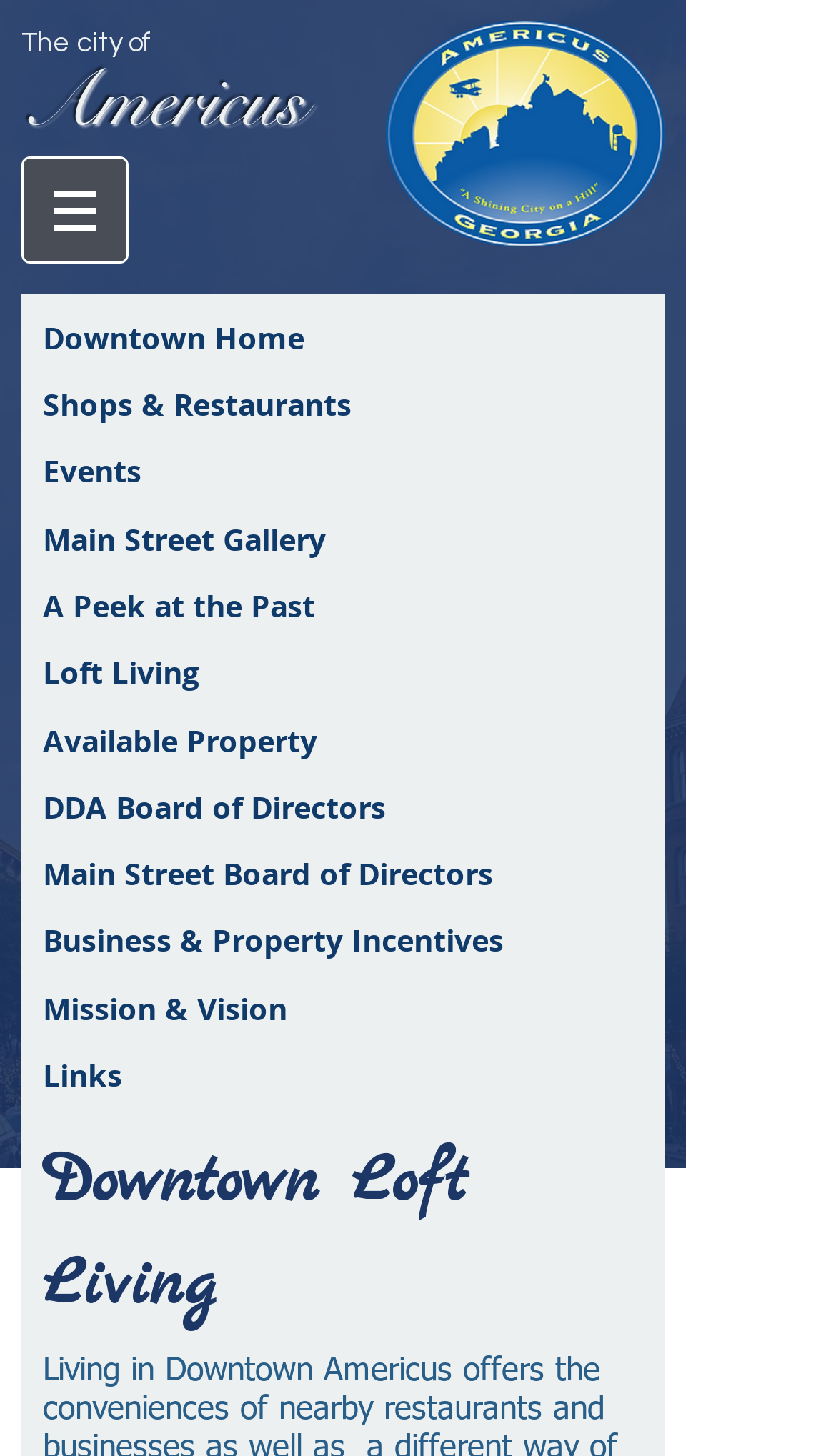What is the name of the city?
Refer to the image and provide a concise answer in one word or phrase.

Americus